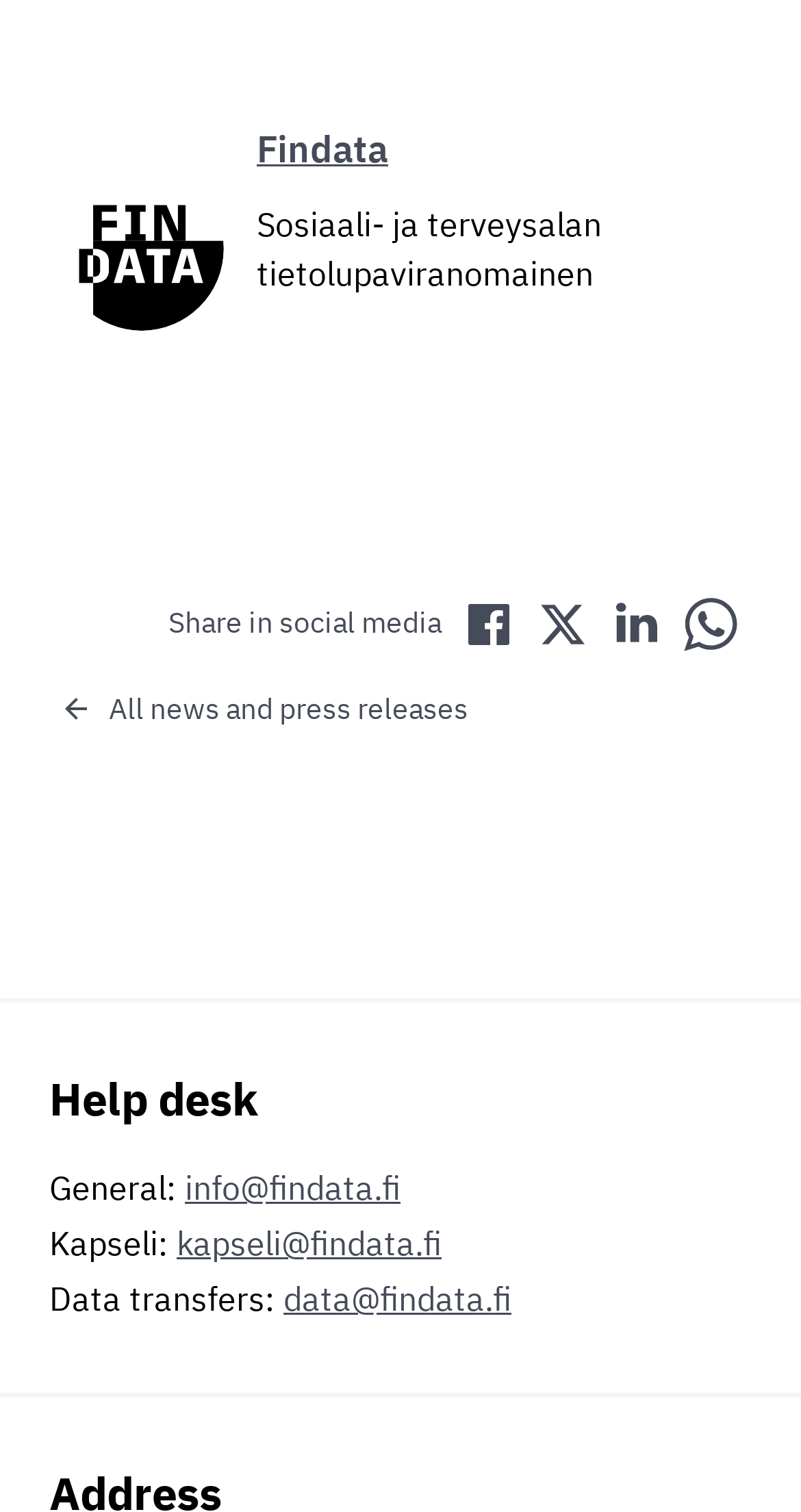What is the purpose of the 'Help desk' section?
Your answer should be a single word or phrase derived from the screenshot.

Contact information